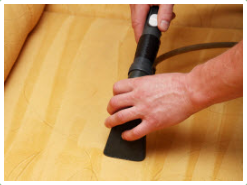Describe the image thoroughly, including all noticeable details.

The image depicts a close-up view of a hand using a cleaning tool on a yellow upholstered surface, likely part of a sofa or mattress. The tool appears to be a combination of a vacuum nozzle and a scraper, indicating a deep cleaning process. This method is commonly employed in professional cleaning services specializing in upholstery. The hand is positioned precisely, suggesting care and expertise in the cleaning technique, which aligns with the emphasis on professional services for upholstery care, as noted in the related text about carpet cleaning and maintenance tips. This effective cleaning method helps in removing dust, stains, and allergens, ensuring that the fabric is well maintained and fresh.